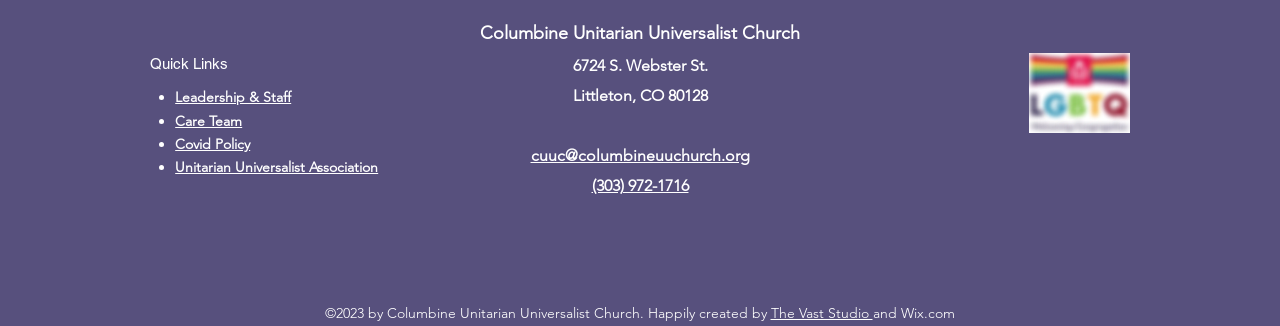Find the bounding box coordinates of the element I should click to carry out the following instruction: "View the Unitarian Universalist Association webpage".

[0.137, 0.485, 0.295, 0.541]